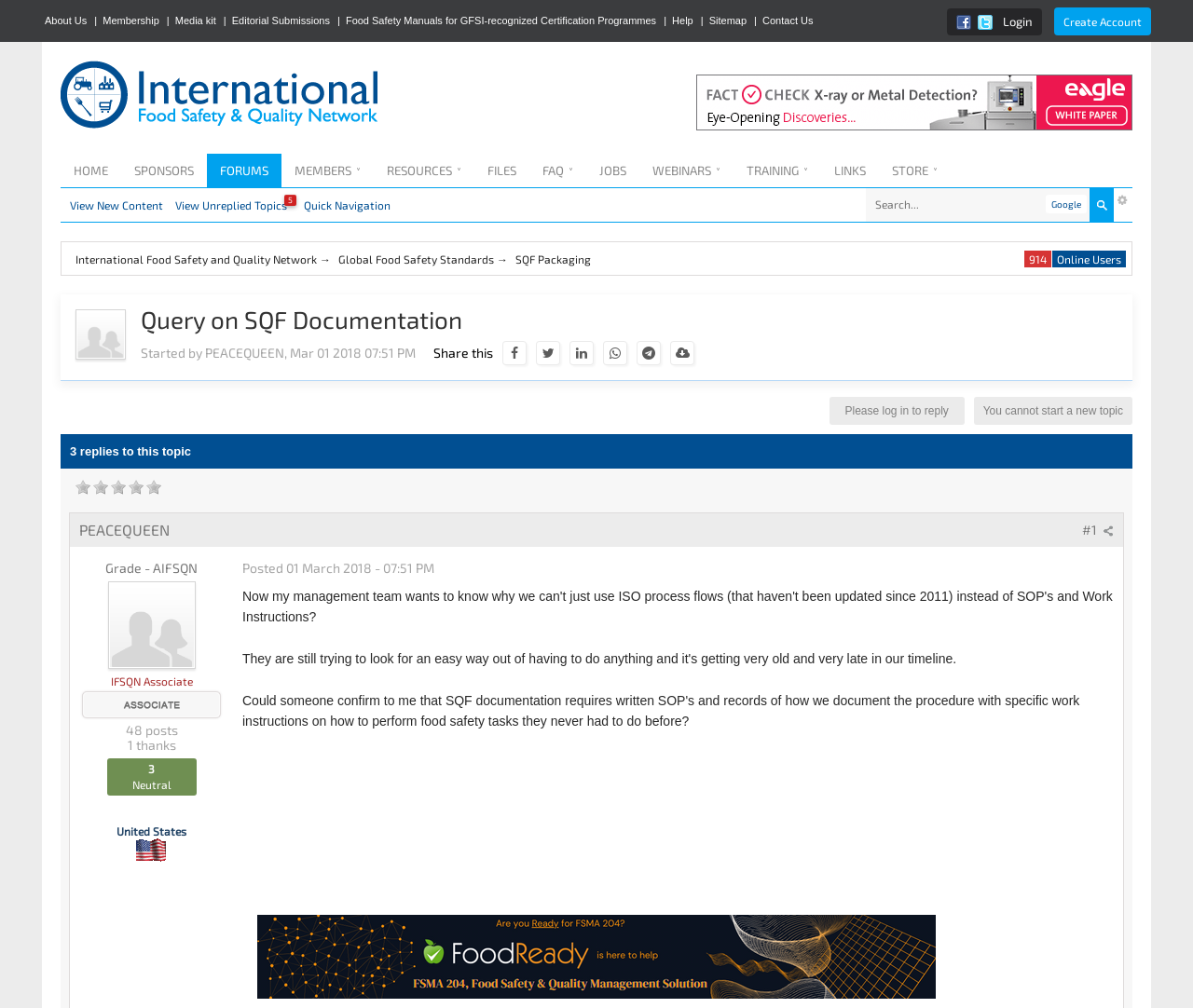Find the bounding box coordinates of the UI element according to this description: "View New Content".

[0.059, 0.196, 0.145, 0.211]